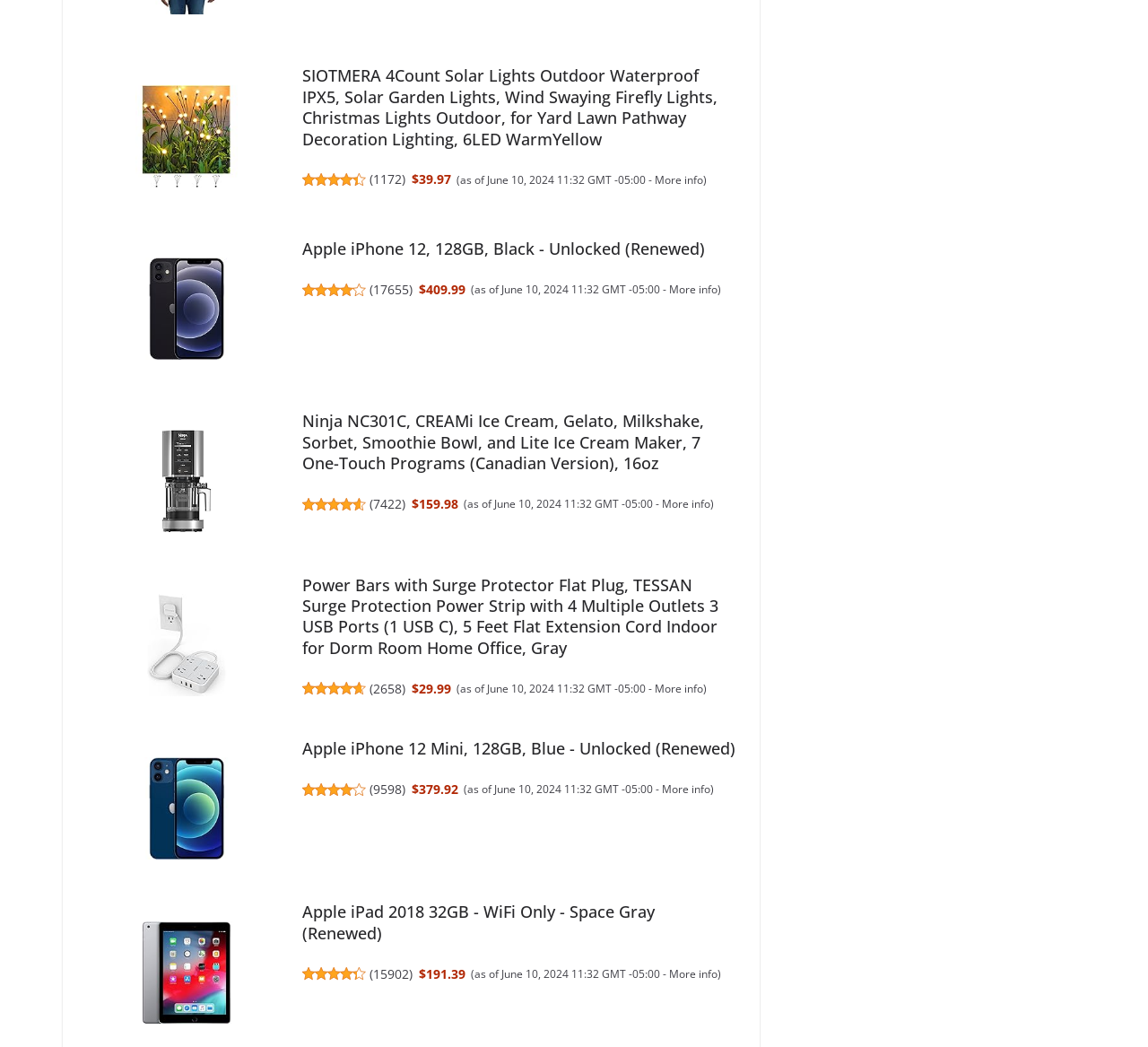Determine the bounding box coordinates for the area you should click to complete the following instruction: "Read about the Equine Assisted Learning Program".

None